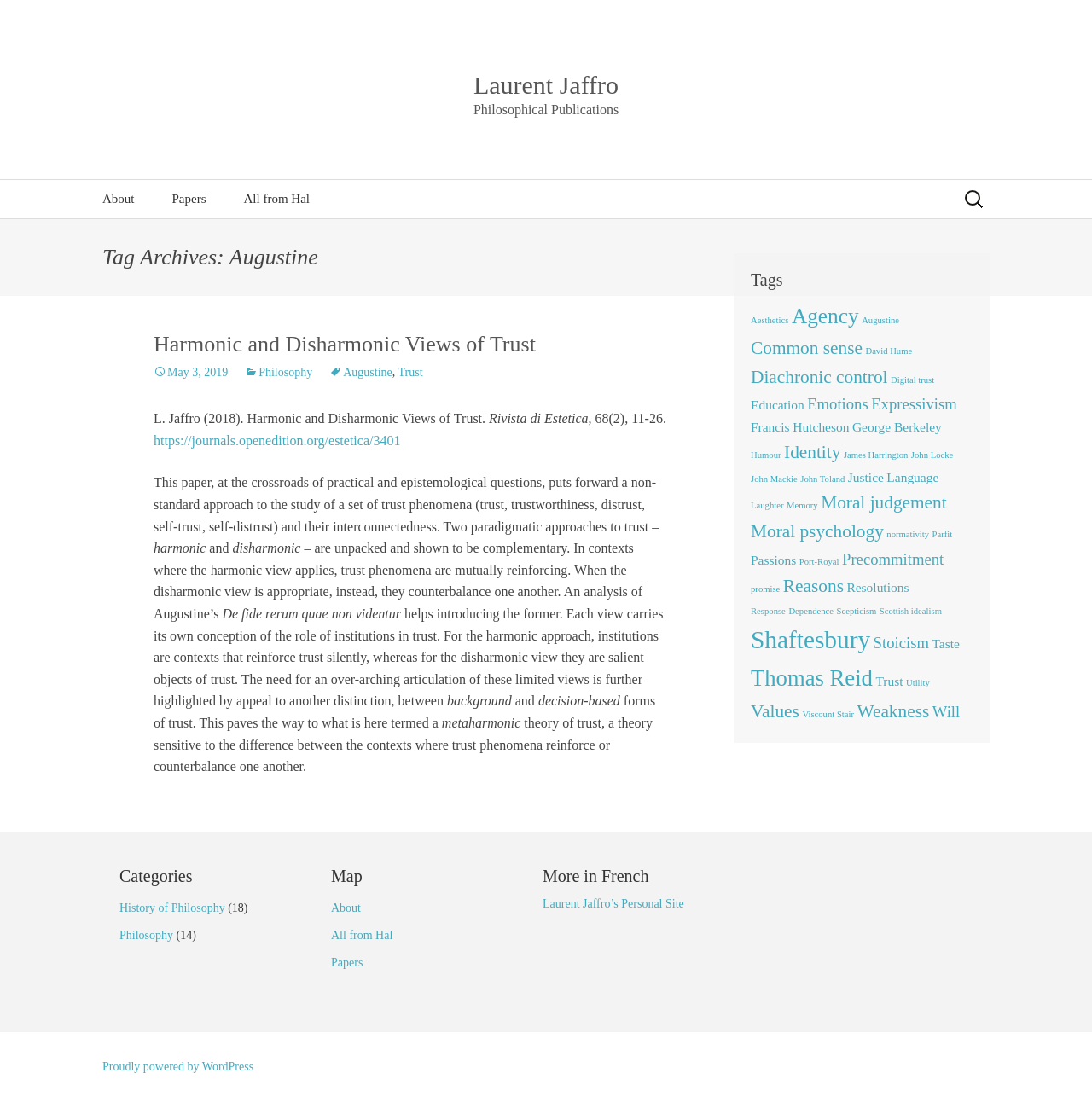Determine the bounding box coordinates of the element that should be clicked to execute the following command: "Read the article 'Harmonic and Disharmonic Views of Trust'".

[0.141, 0.3, 0.612, 0.326]